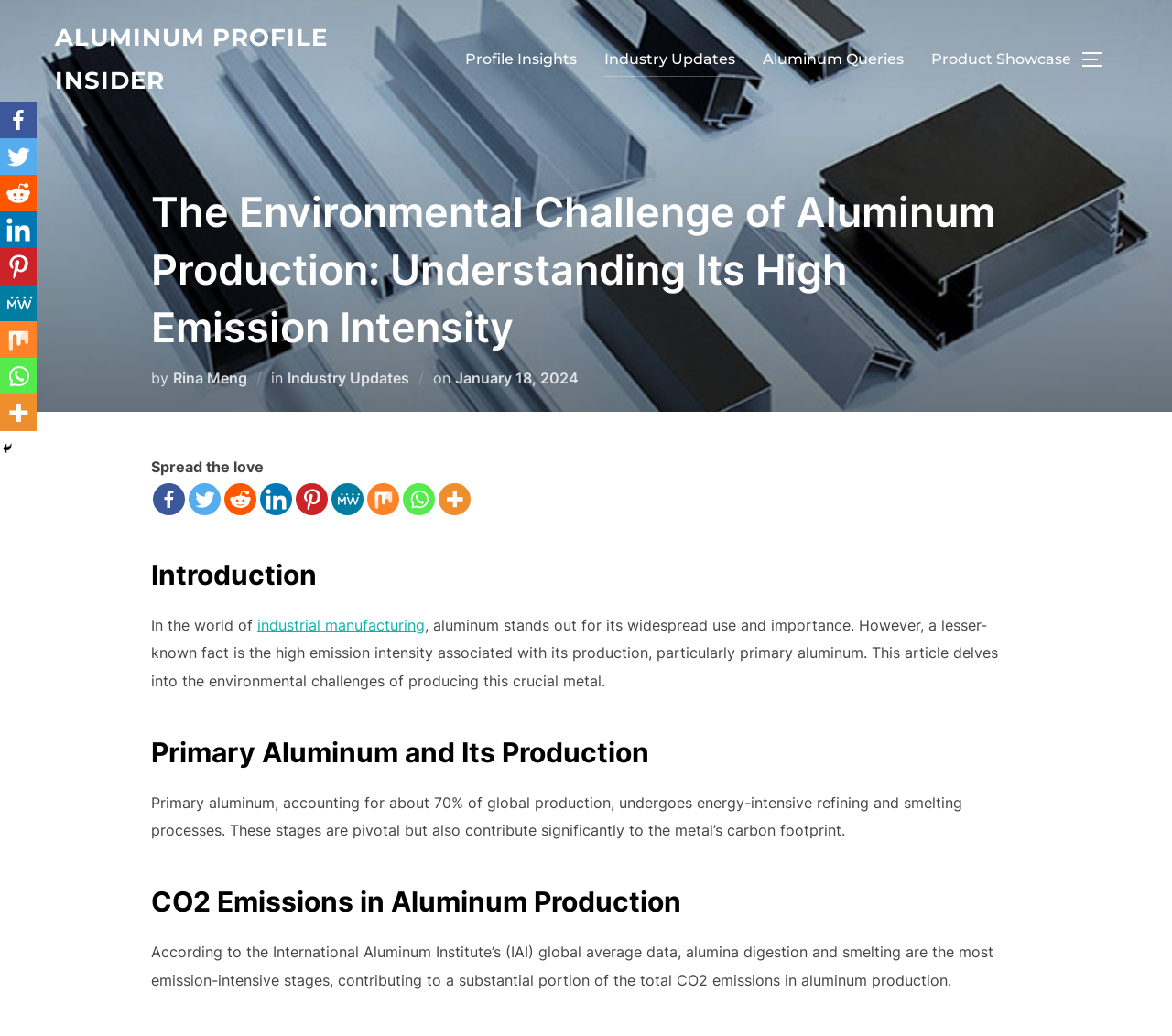Give a one-word or one-phrase response to the question: 
What are the most emission-intensive stages in aluminum production?

Alumina digestion and smelting